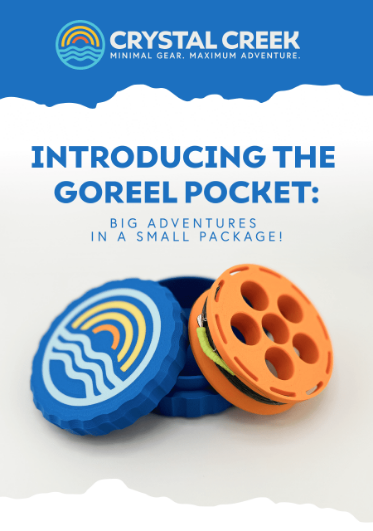Answer the question with a brief word or phrase:
What is Crystal Creek's tagline?

MINIMAL GEAR. MAXIMUM ADVENTURE